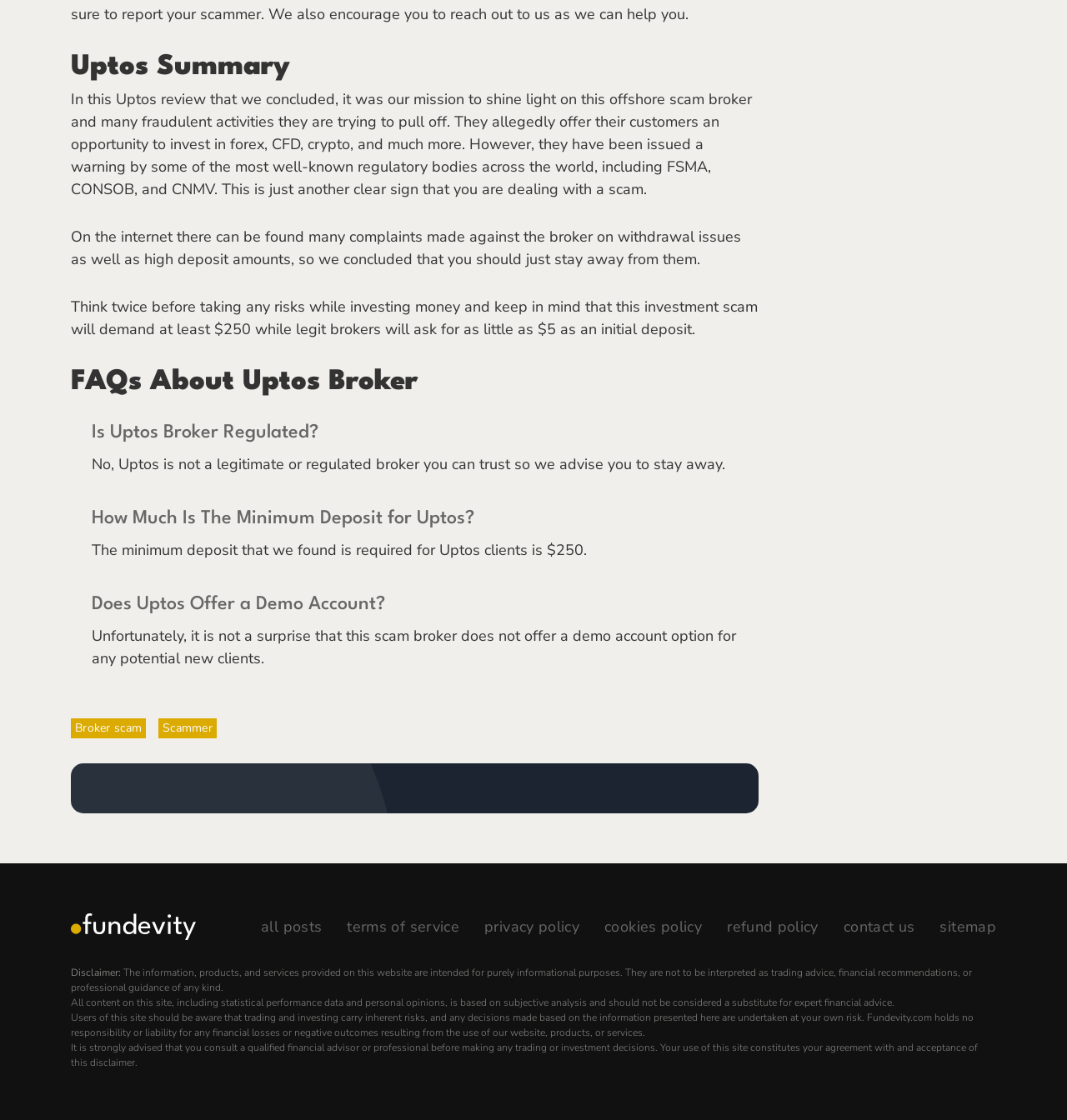Answer the following query concisely with a single word or phrase:
What is the minimum deposit required for Uptos clients?

$250